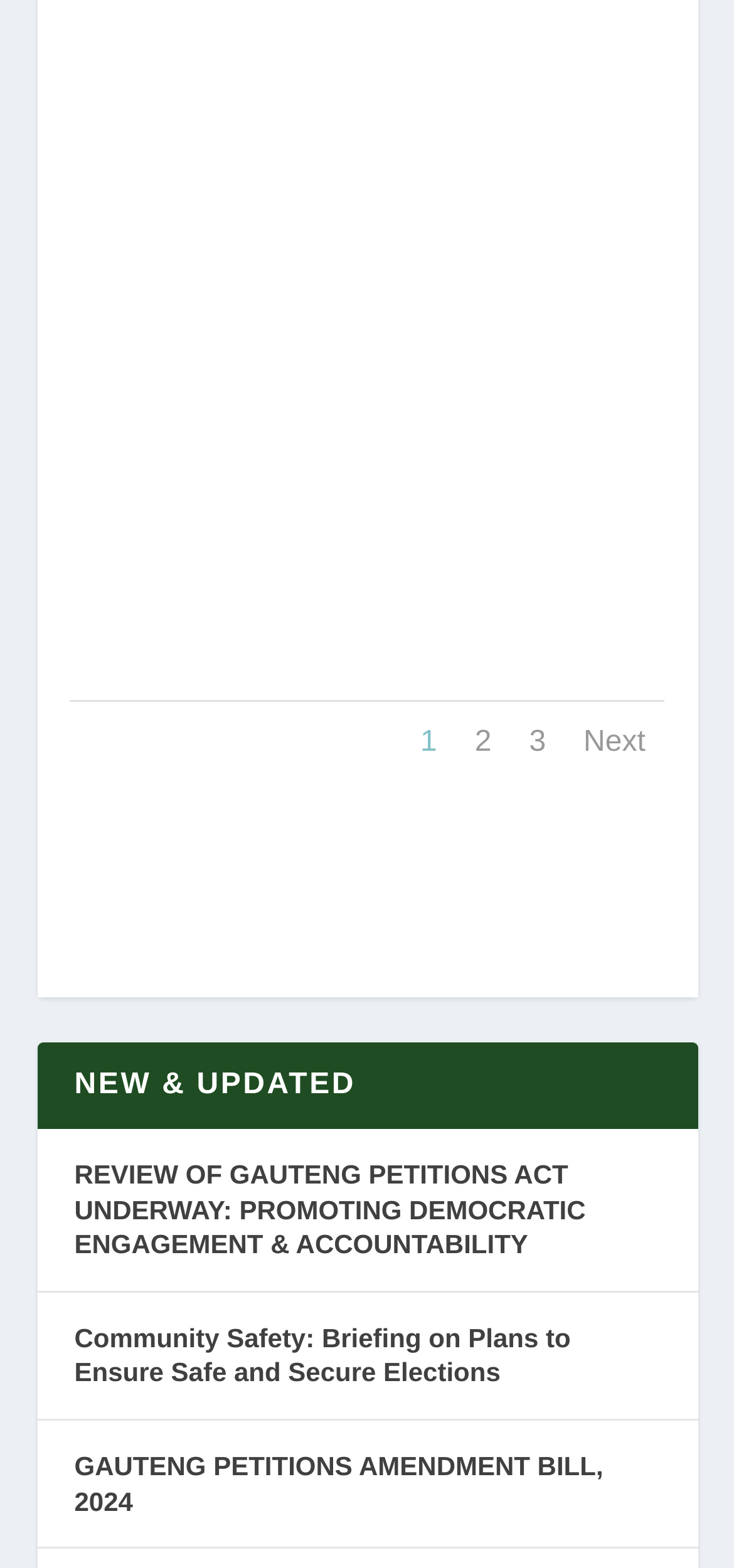Given the description of the UI element: "GAUTENG PETITIONS AMENDMENT BILL, 2024", predict the bounding box coordinates in the form of [left, top, right, bottom], with each value being a float between 0 and 1.

[0.101, 0.925, 0.822, 0.967]